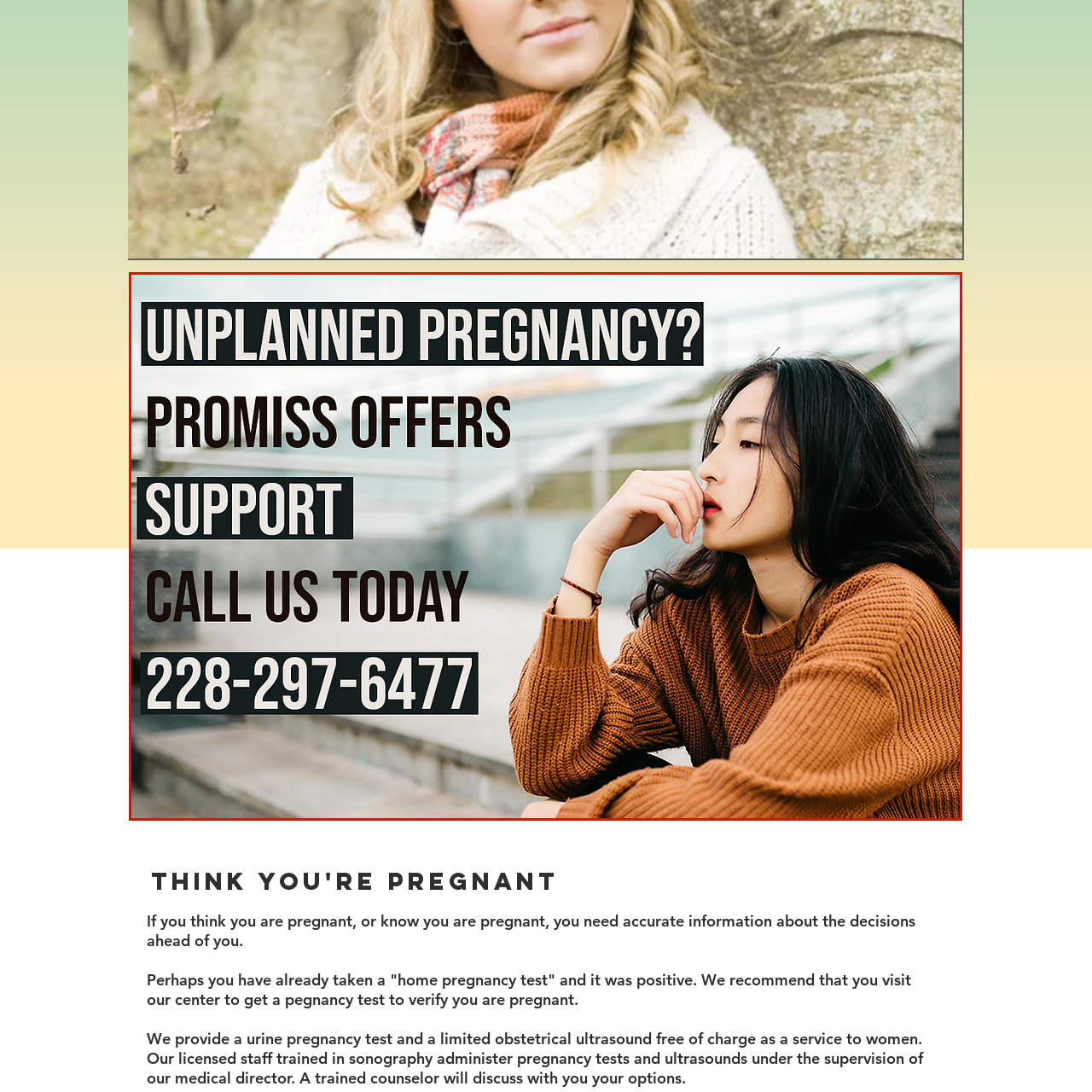What is the purpose of the bold text in the image?
Examine the area marked by the red bounding box and respond with a one-word or short phrase answer.

to offer support